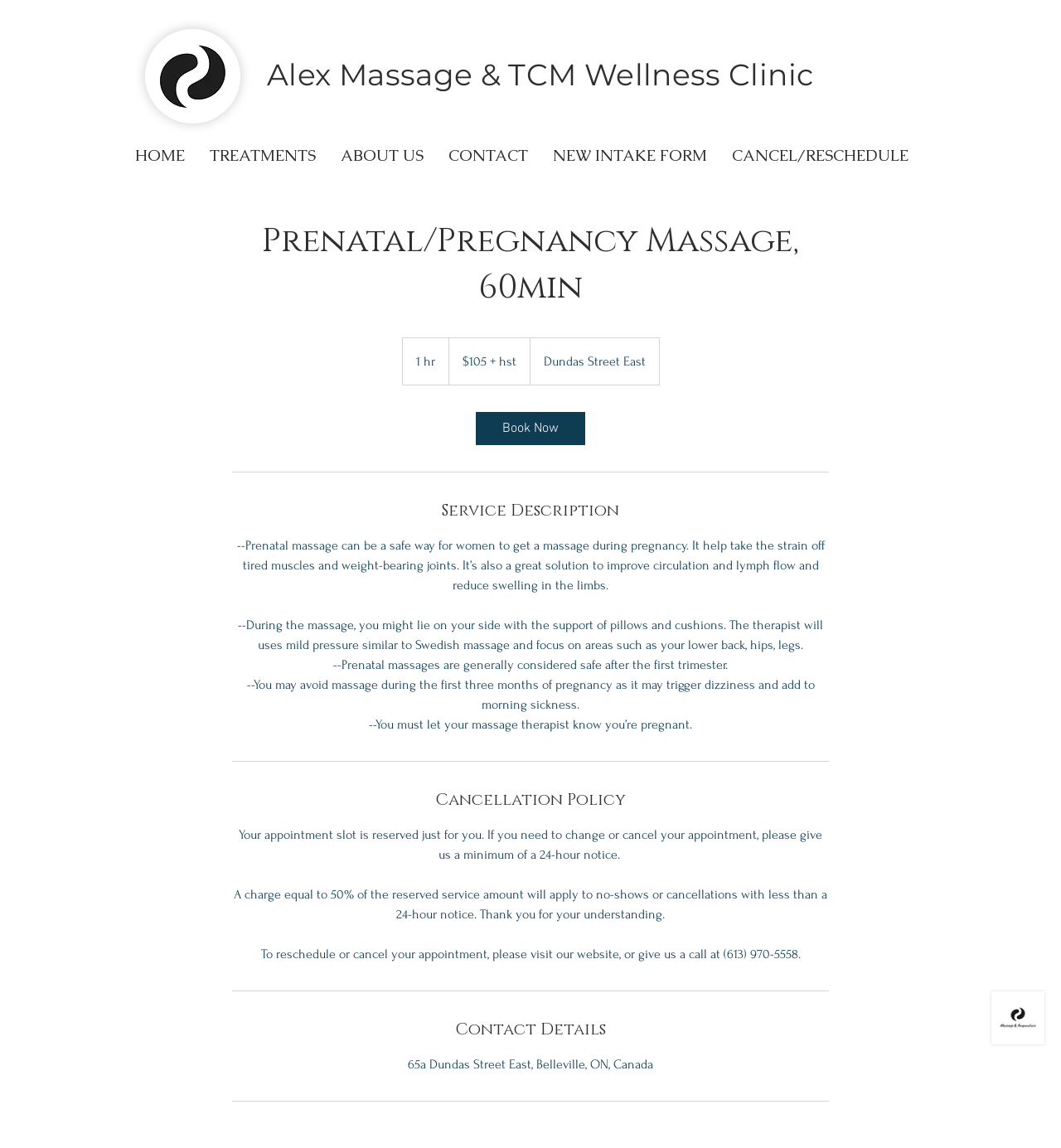Utilize the details in the image to give a detailed response to the question: What is the phone number to reschedule or cancel an appointment?

The phone number to reschedule or cancel an appointment can be found in the cancellation policy section, where it is listed as '(613) 970-5558'. This is an alternative way to contact the clinic to change or cancel an appointment.